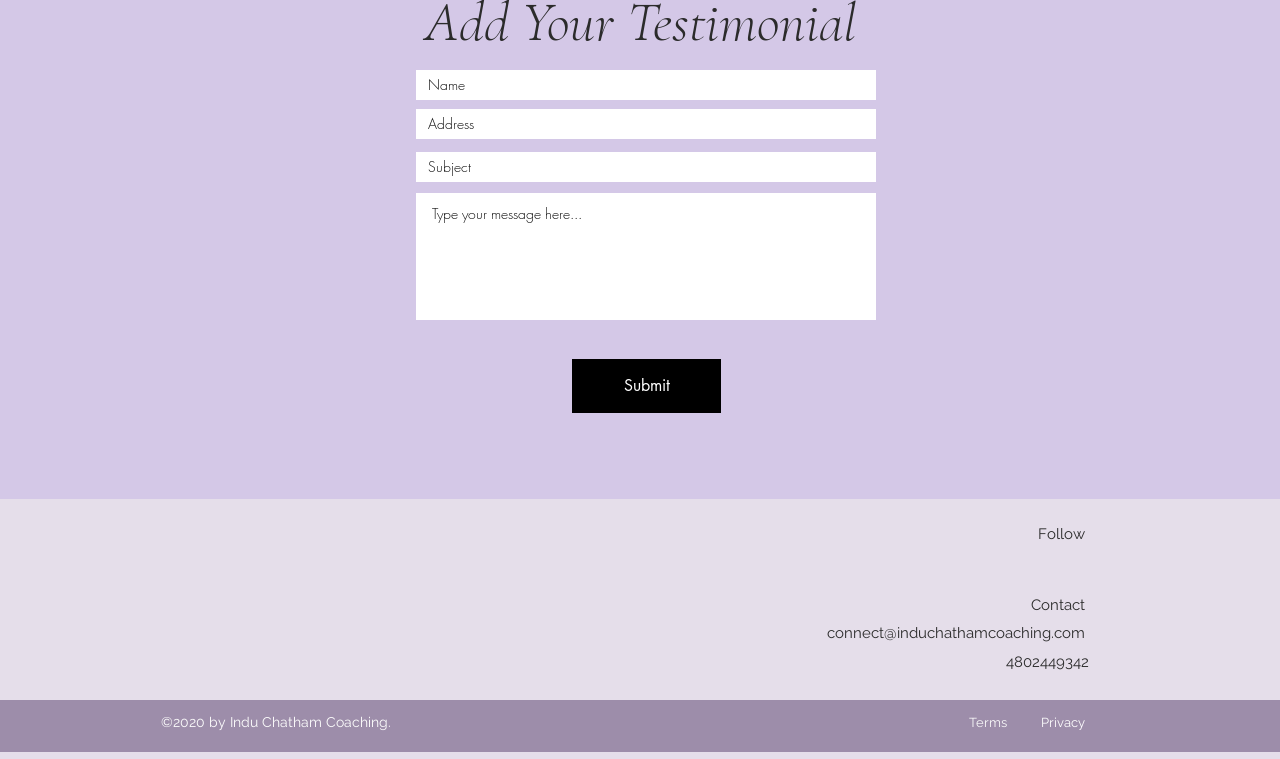Specify the bounding box coordinates for the region that must be clicked to perform the given instruction: "Send an email to connect@induchathamcoaching.com".

[0.646, 0.823, 0.848, 0.846]